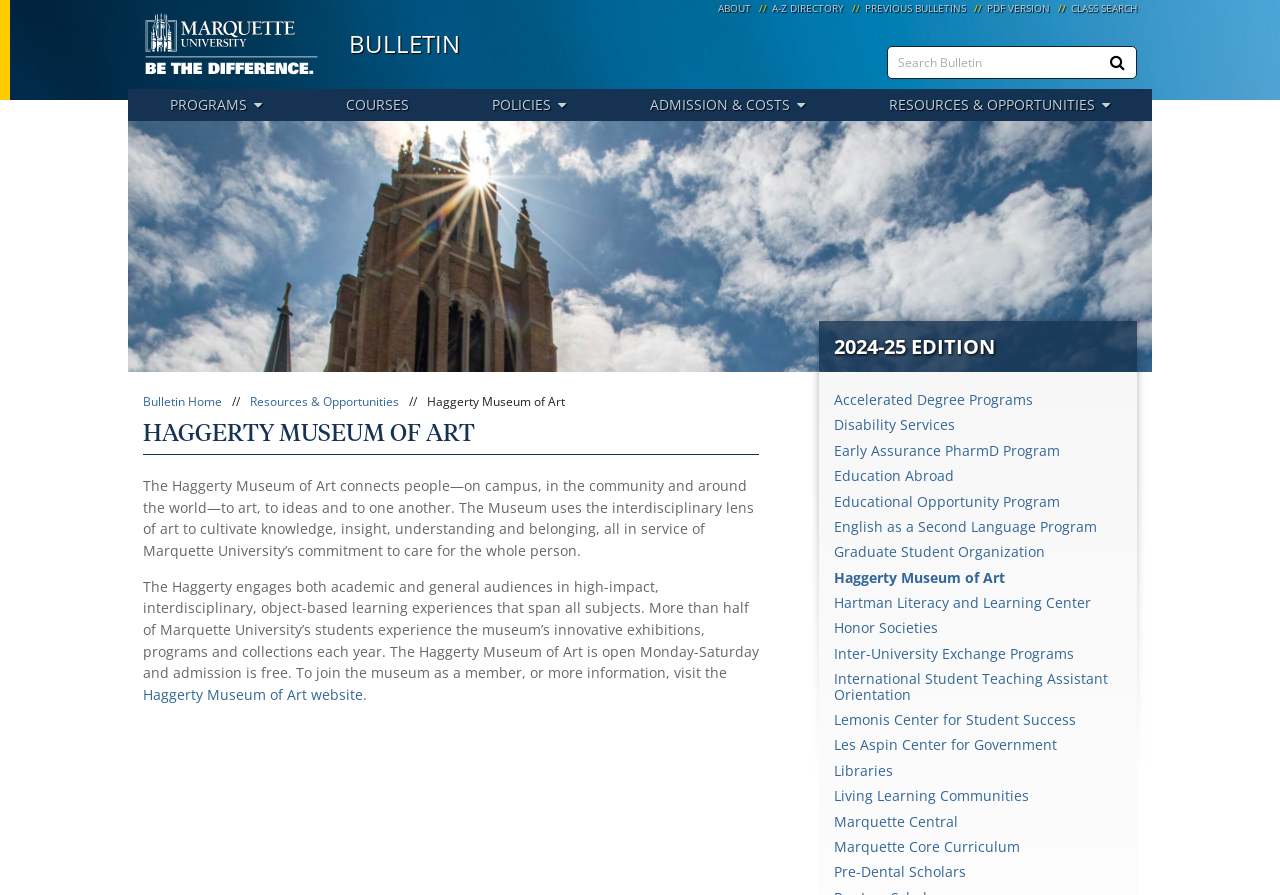Please identify the bounding box coordinates of the clickable element to fulfill the following instruction: "Search Bulletin". The coordinates should be four float numbers between 0 and 1, i.e., [left, top, right, bottom].

[0.693, 0.051, 0.888, 0.088]